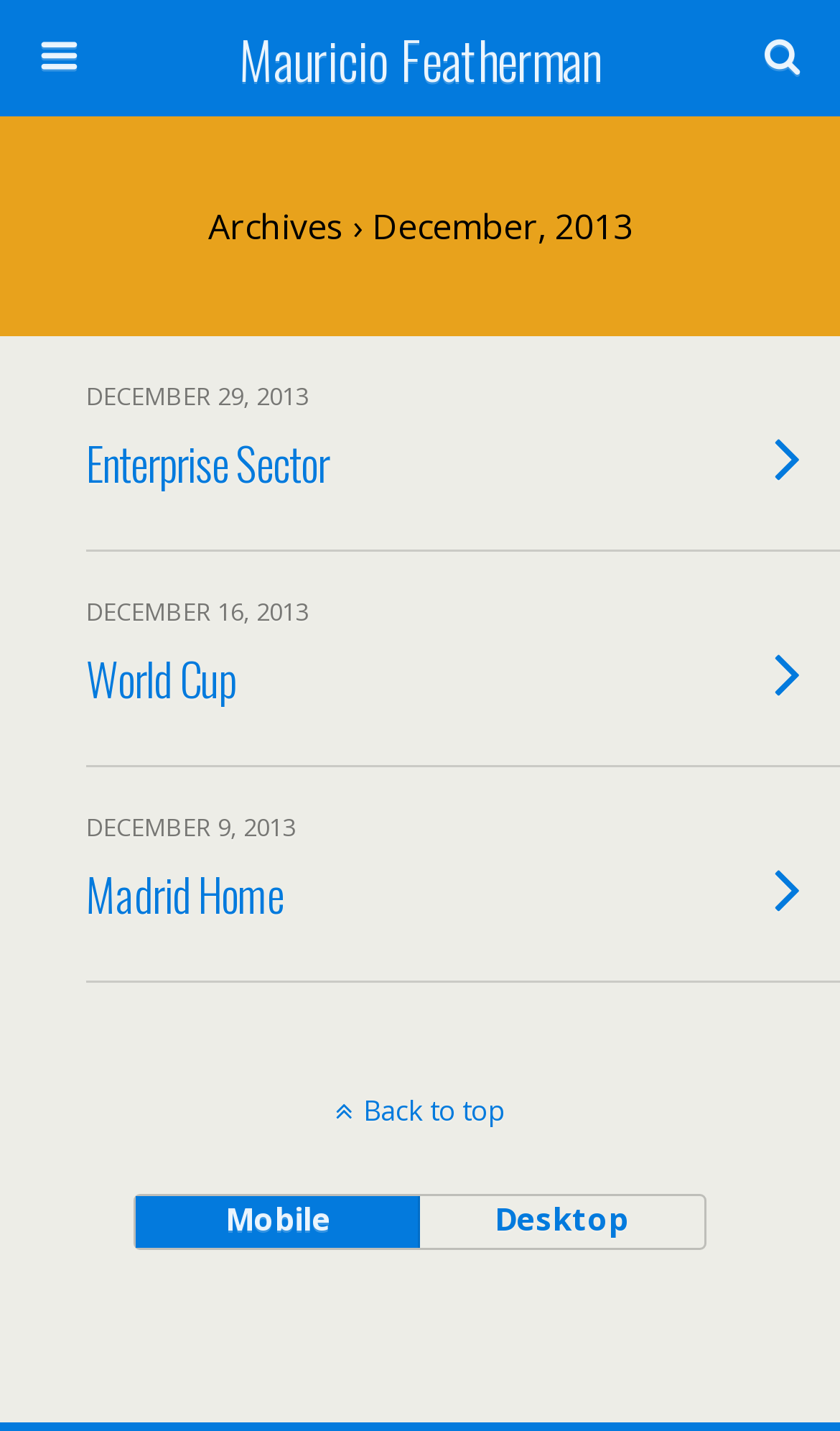Locate the bounding box of the UI element described in the following text: "name="s" placeholder="Search this website…"".

[0.051, 0.089, 0.754, 0.13]